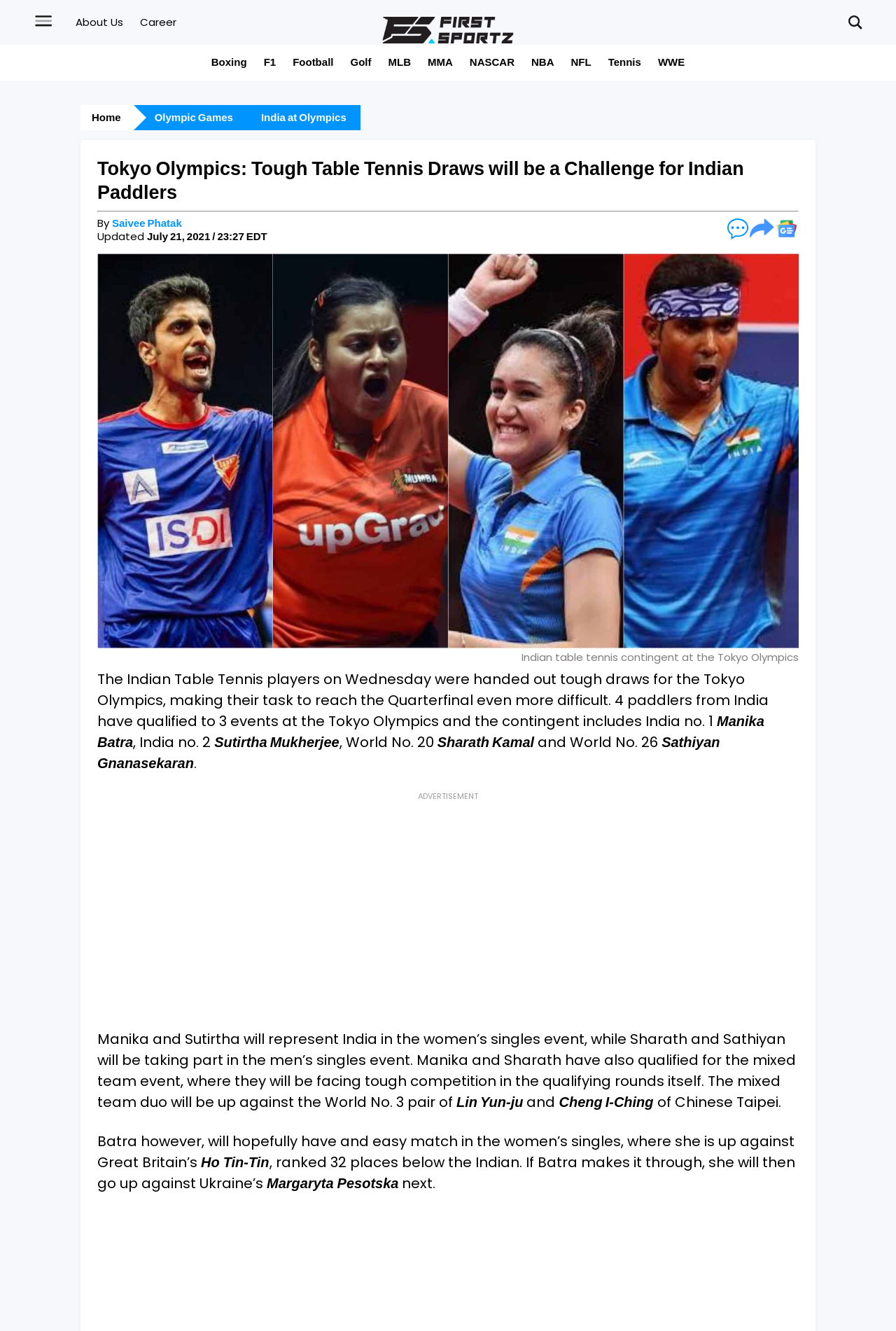Identify and extract the main heading from the webpage.

Tokyo Olympics: Tough Table Tennis Draws will be a Challenge for Indian Paddlers